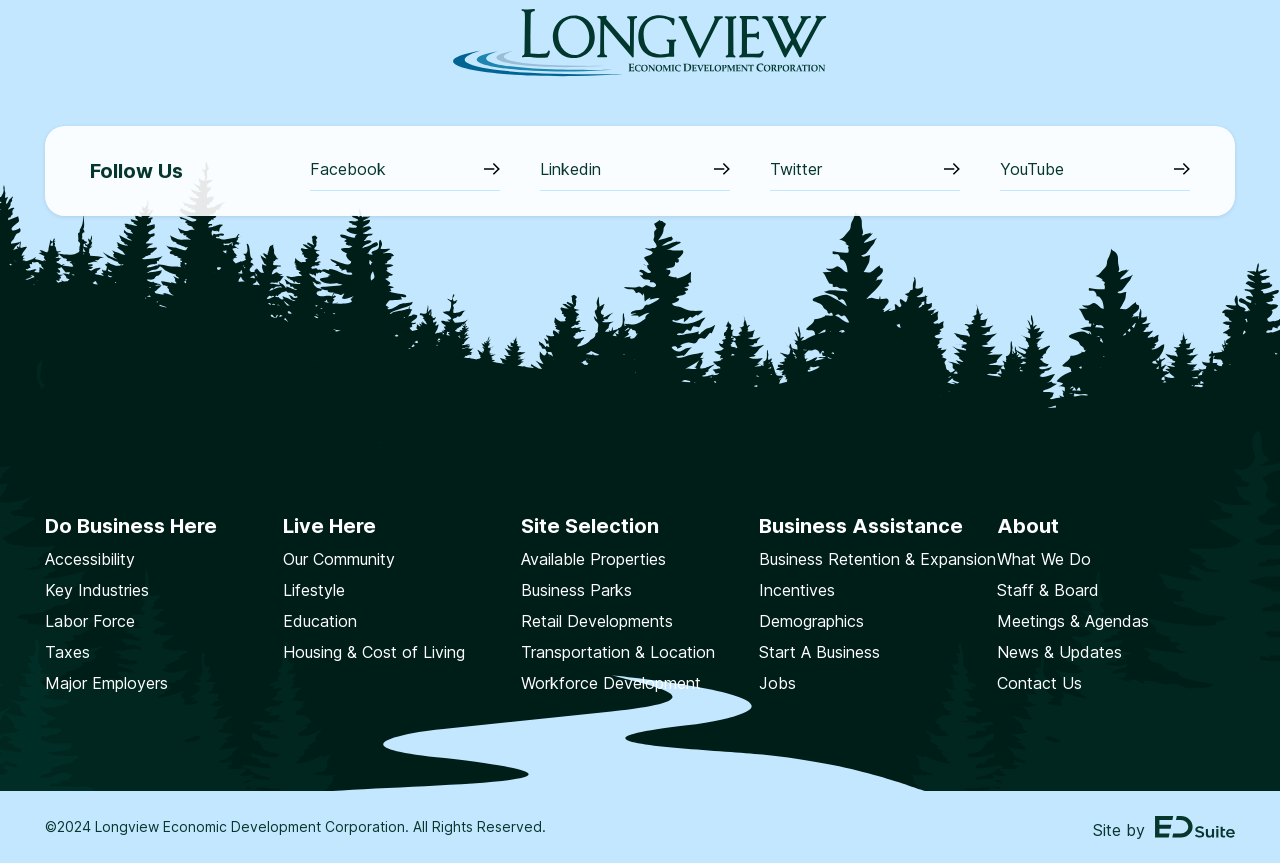Identify the bounding box coordinates of the clickable region to carry out the given instruction: "View our Community".

[0.221, 0.636, 0.308, 0.659]